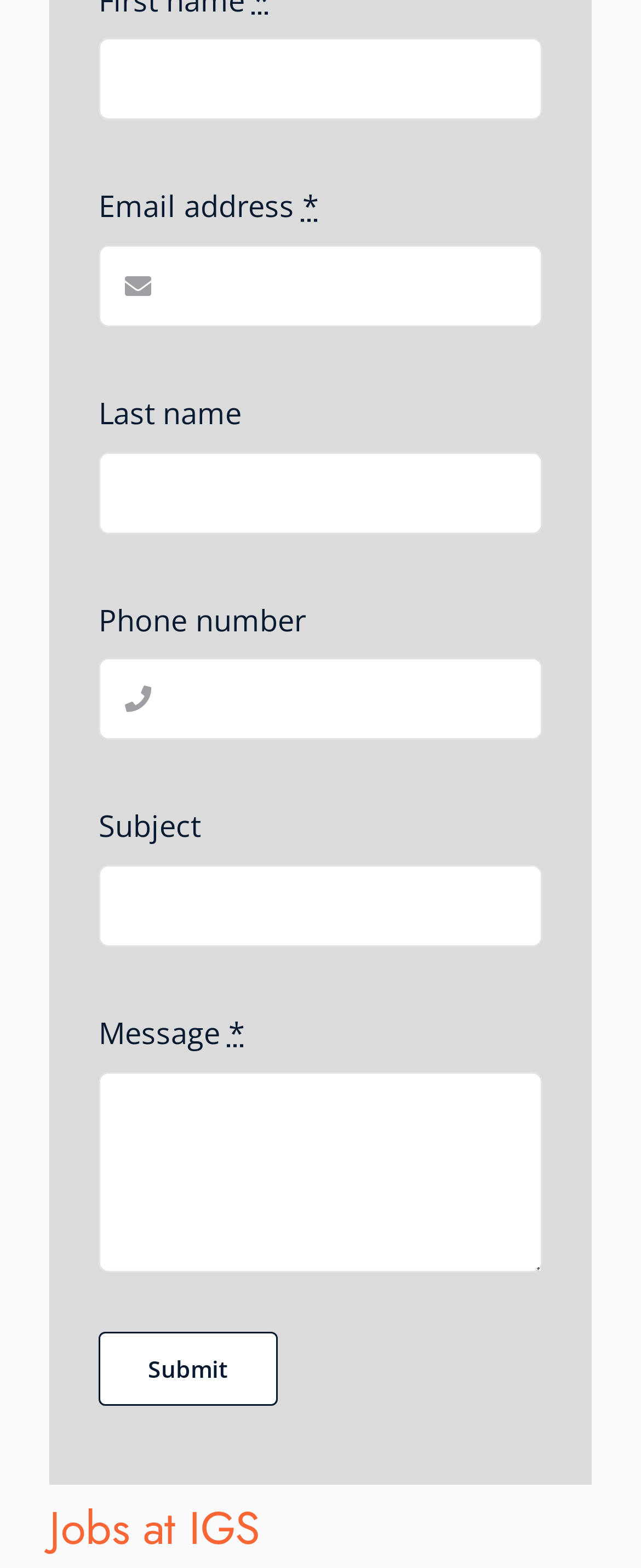Please provide a brief answer to the following inquiry using a single word or phrase:
What is the label above the 'Message' field?

Message